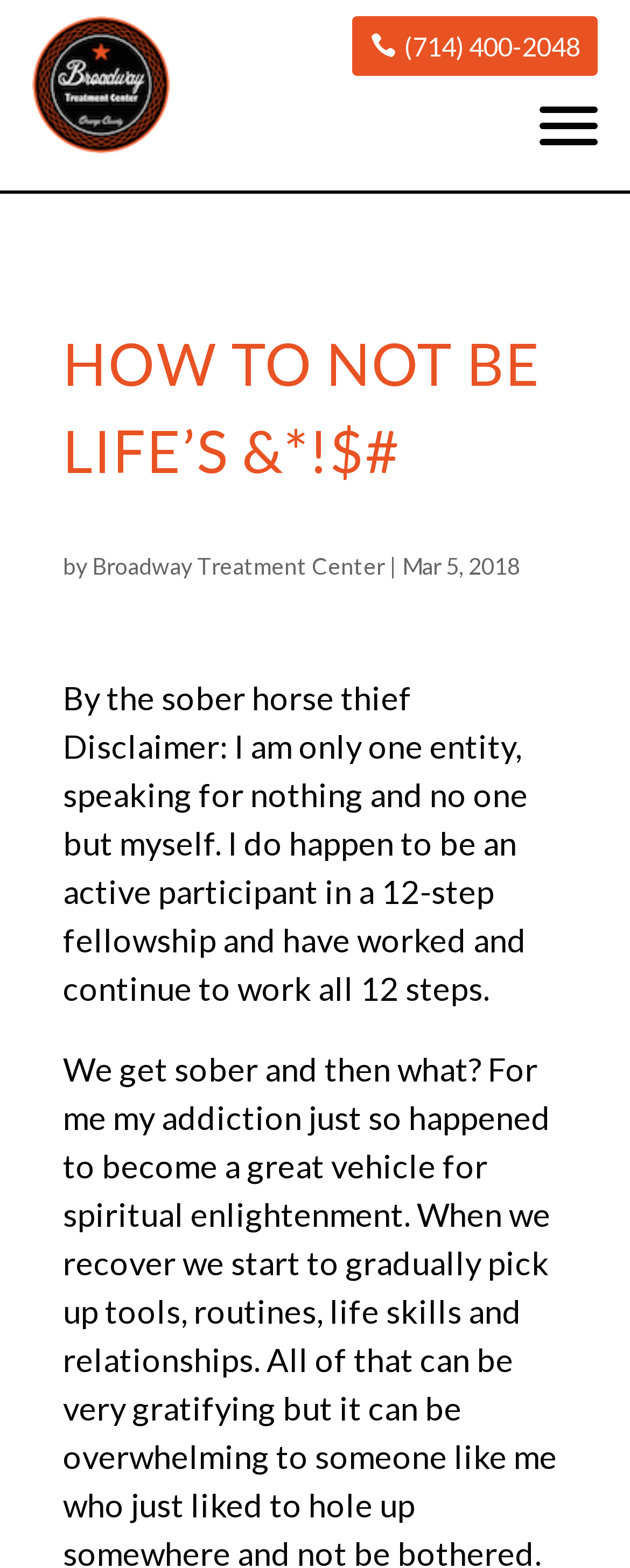Could you please study the image and provide a detailed answer to the question:
What is the name of the treatment center mentioned?

I found the name of the treatment center by reading the link element 'Broadway Treatment Center' which is located next to the author name.